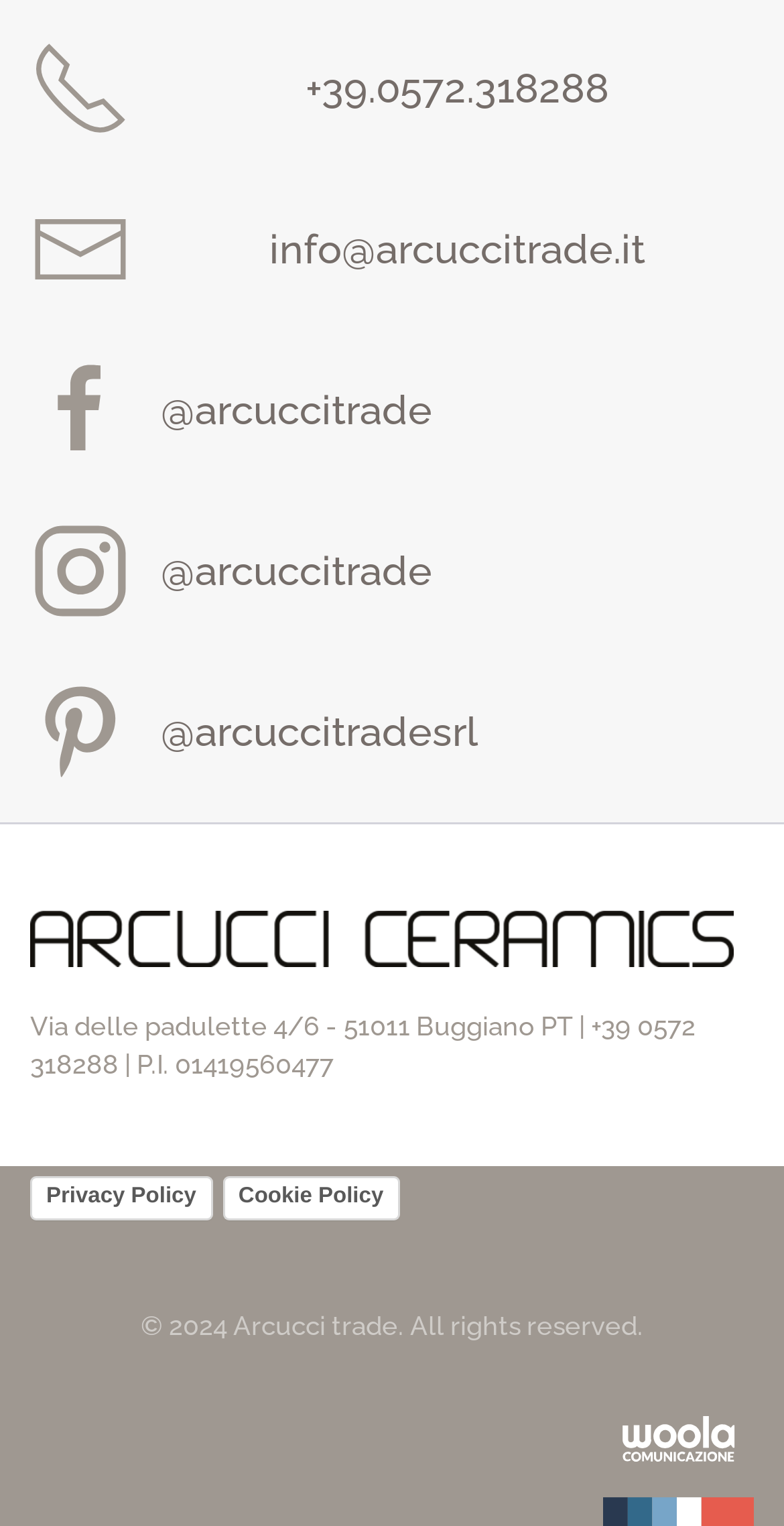What is the phone number of Arcucci Trade?
Look at the image and respond with a one-word or short phrase answer.

+39 0572 318288